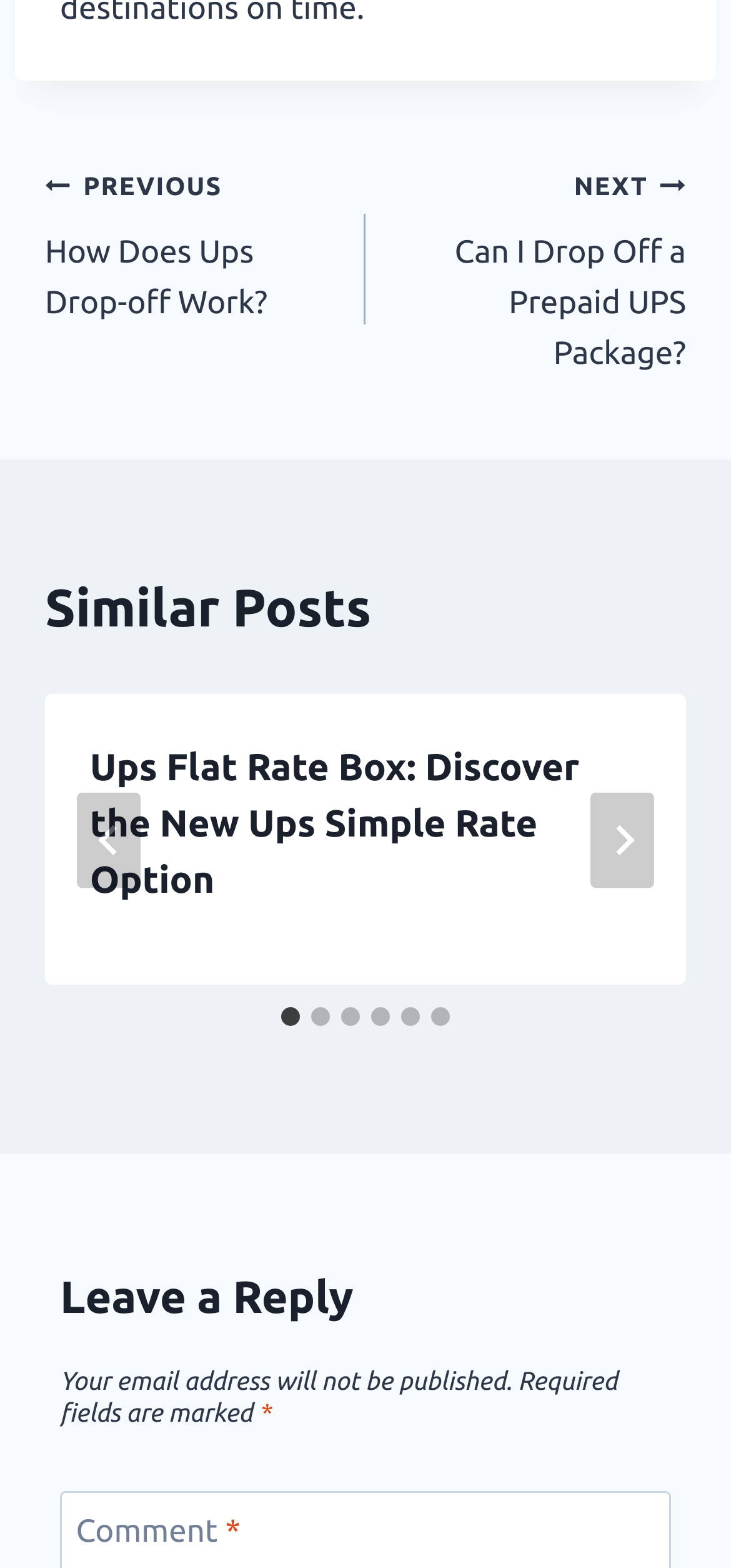Respond with a single word or phrase to the following question:
What is the title of the first similar post?

Ups Flat Rate Box